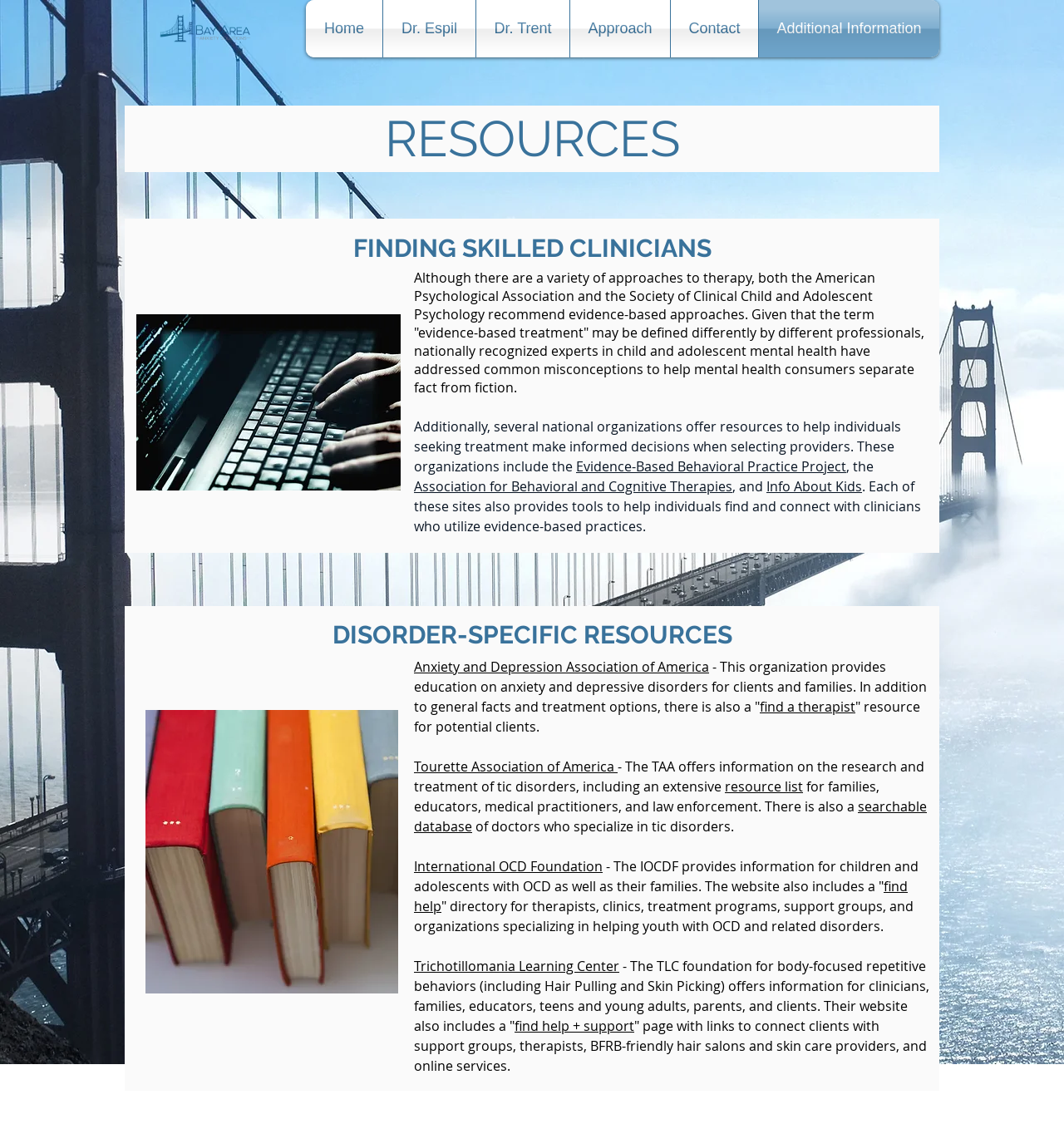Identify the bounding box coordinates of the area you need to click to perform the following instruction: "Learn about the Trichotillomania Learning Center".

[0.389, 0.851, 0.582, 0.868]